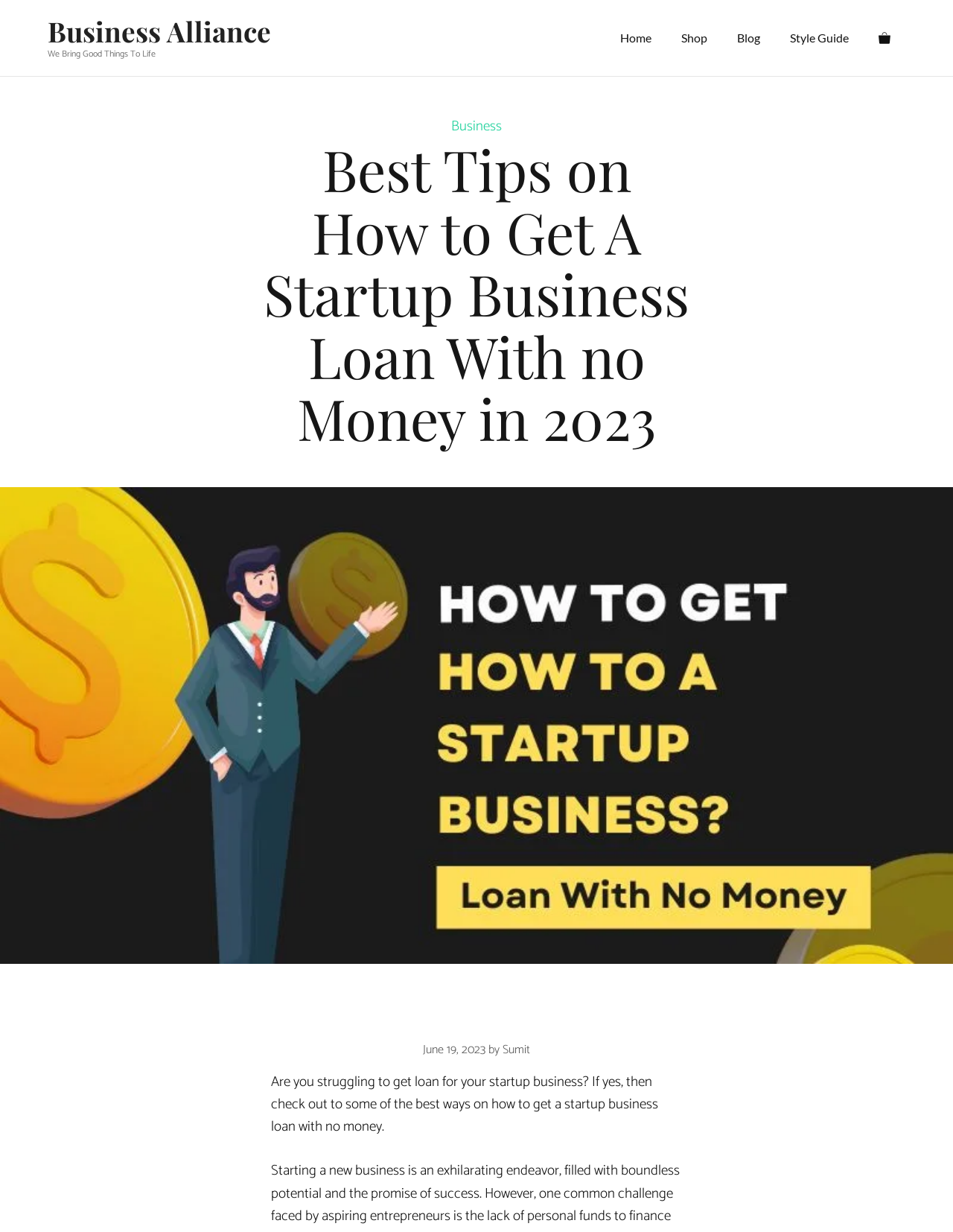Can you identify the bounding box coordinates of the clickable region needed to carry out this instruction: 'view blog'? The coordinates should be four float numbers within the range of 0 to 1, stated as [left, top, right, bottom].

[0.758, 0.013, 0.813, 0.049]